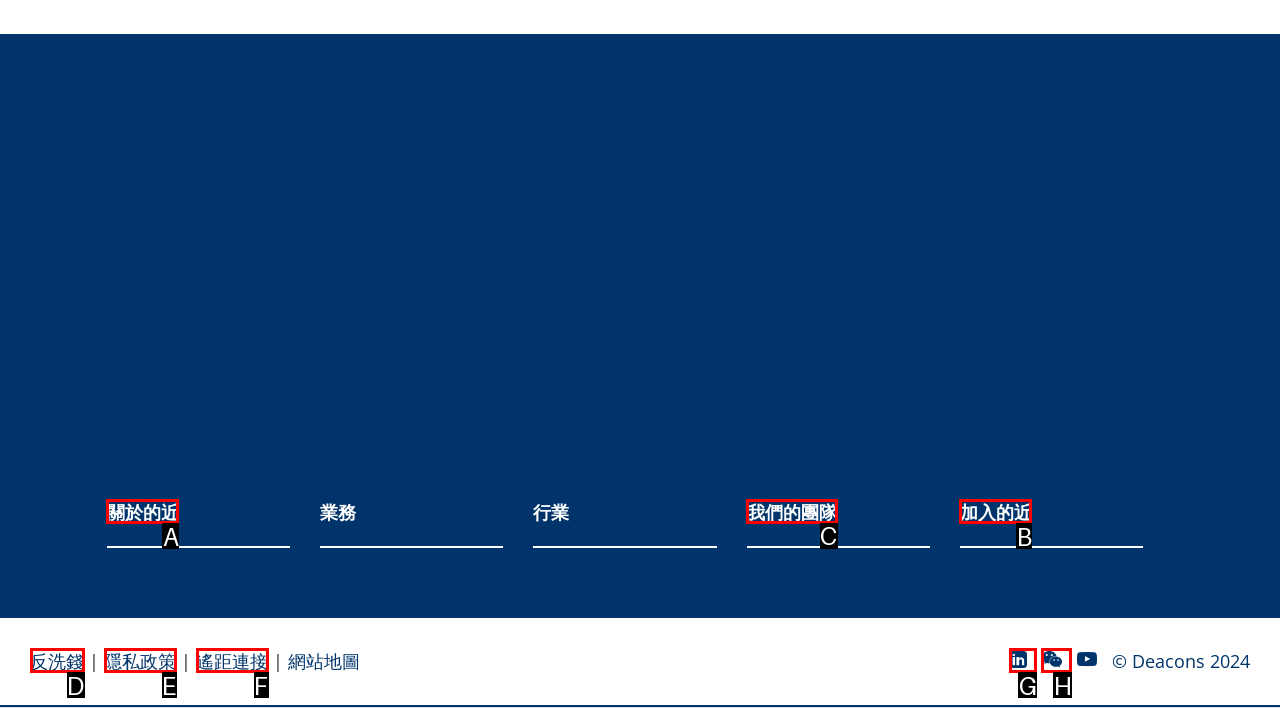Determine the letter of the UI element I should click on to complete the task: Log in to the website from the provided choices in the screenshot.

None